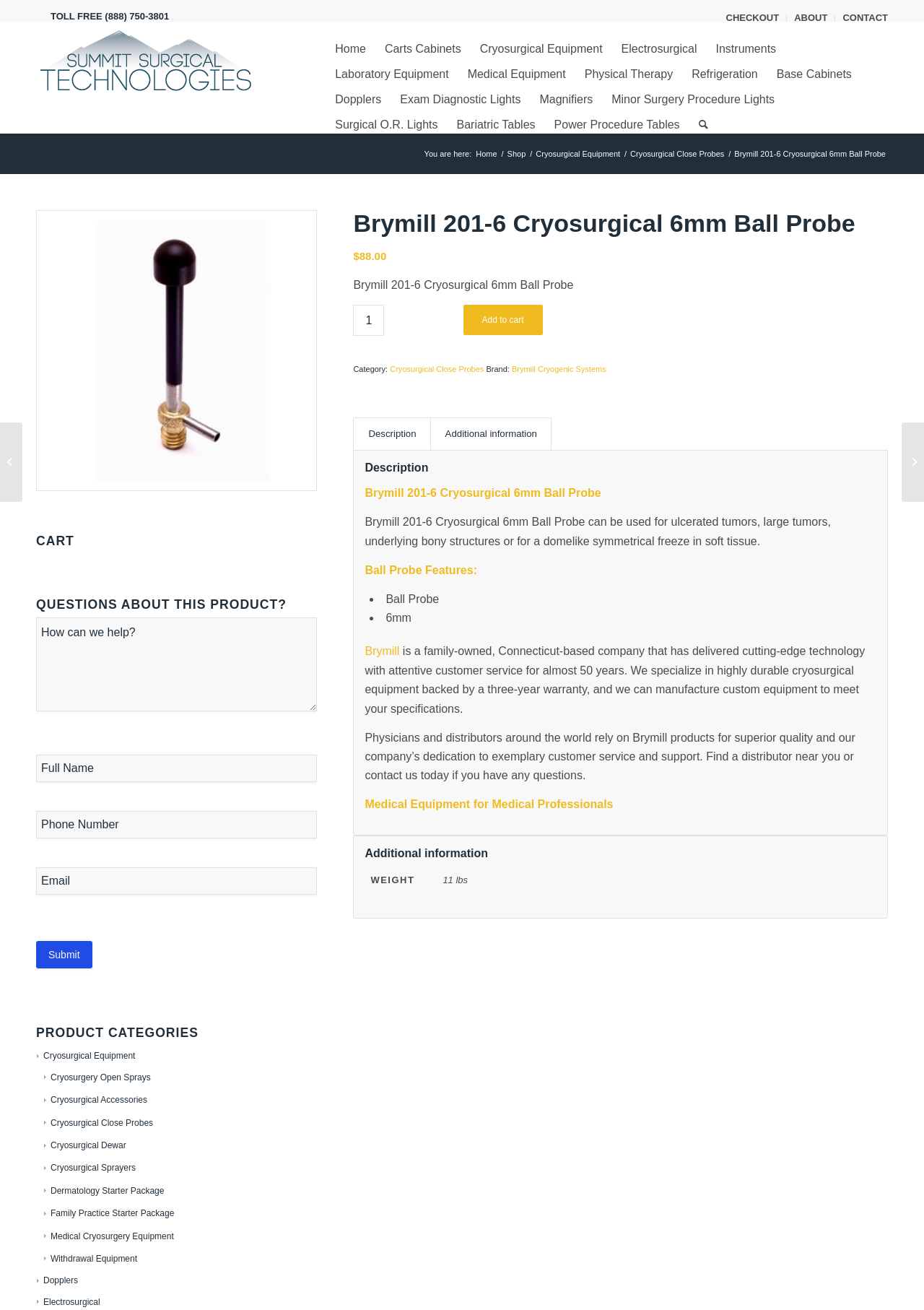Please identify the bounding box coordinates of the clickable element to fulfill the following instruction: "Click on the 'Cryosurgical Close Probes' link". The coordinates should be four float numbers between 0 and 1, i.e., [left, top, right, bottom].

[0.048, 0.853, 0.166, 0.861]